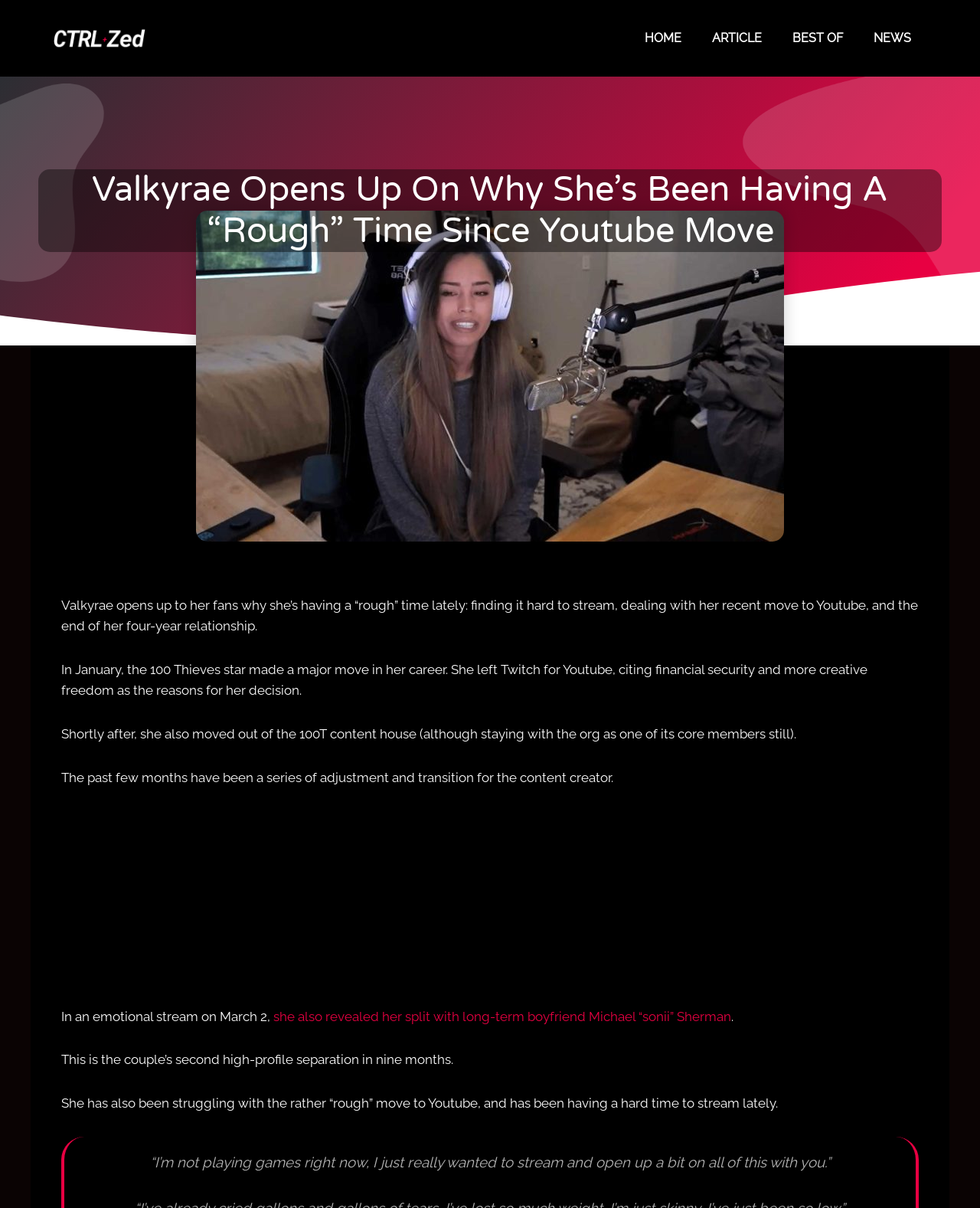Craft a detailed narrative of the webpage's structure and content.

The webpage is an article about Valkyrae, a content creator, who opens up to her fans about her recent struggles. At the top of the page, there are five links: HOME, ARTICLE, BEST OF, and NEWS, aligned horizontally. Below these links, there is a heading that reads "Valkyrae Opens Up On Why She’s Been Having A “Rough” Time Since Youtube Move". 

Under the heading, there is a brief summary of the article, which explains that Valkyrae has been having a tough time lately, struggling to stream, dealing with her recent move to Youtube, and the end of her four-year relationship. 

The main content of the article is divided into several paragraphs. The first paragraph explains that Valkyrae left Twitch for Youtube in January, citing financial security and more creative freedom as the reasons for her decision. The second paragraph mentions that she also moved out of the 100T content house. 

The third paragraph states that the past few months have been a series of adjustment and transition for the content creator. Below this paragraph, there is an advertisement iframe. 

The next paragraph starts with "In an emotional stream on March 2," and reveals that Valkyrae also shared her split with long-term boyfriend Michael “sonii” Sherman. The following paragraphs explain that this is the couple’s second high-profile separation in nine months and that Valkyrae has been struggling with the move to Youtube and having a hard time streaming lately. 

Finally, there is a quote from Valkyrae, where she says "I’m not playing games right now, I just really wanted to stream and open up a bit on all of this with you.”